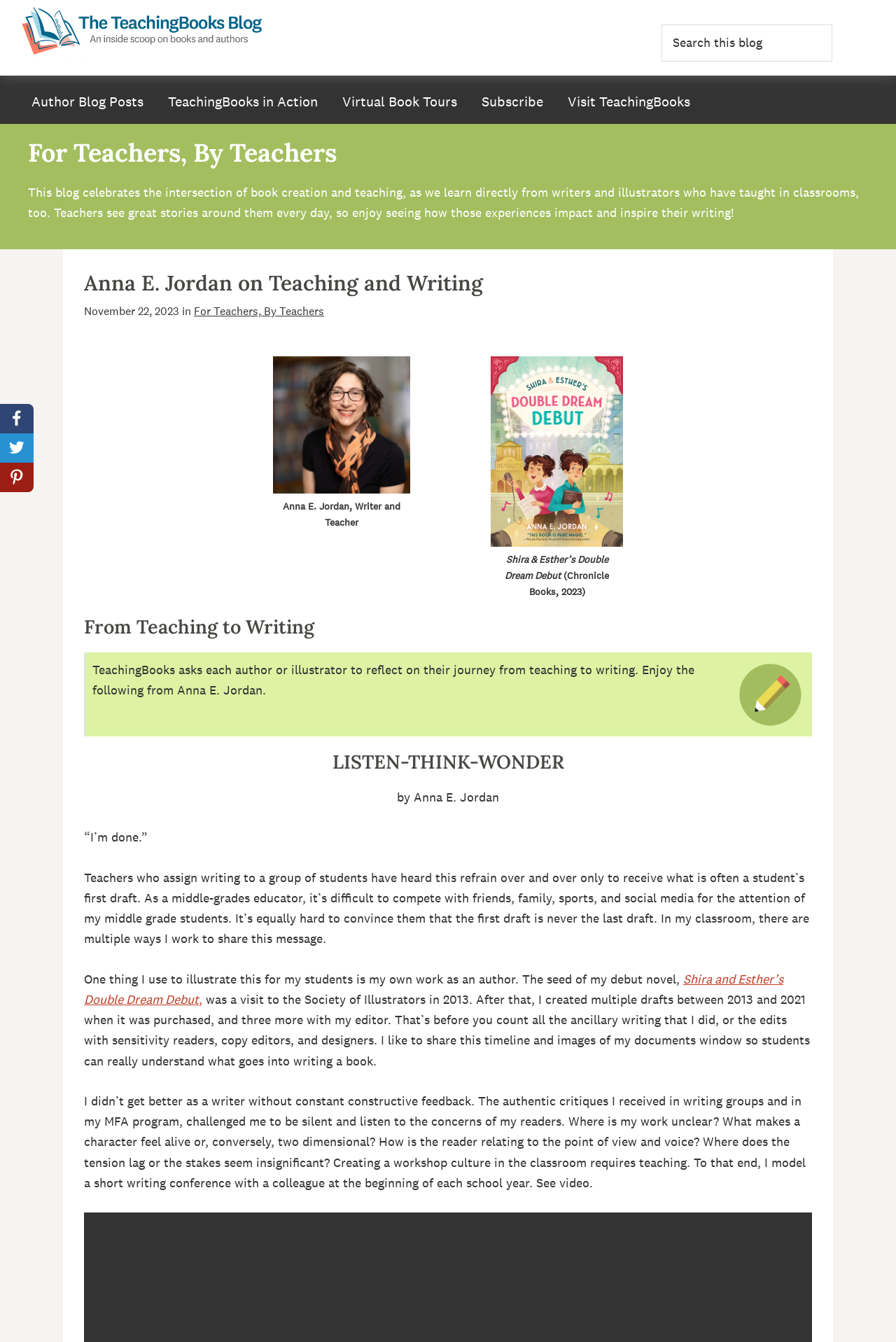Please indicate the bounding box coordinates of the element's region to be clicked to achieve the instruction: "Click the 'Subscribe' link". Provide the coordinates as four float numbers between 0 and 1, i.e., [left, top, right, bottom].

[0.526, 0.064, 0.618, 0.087]